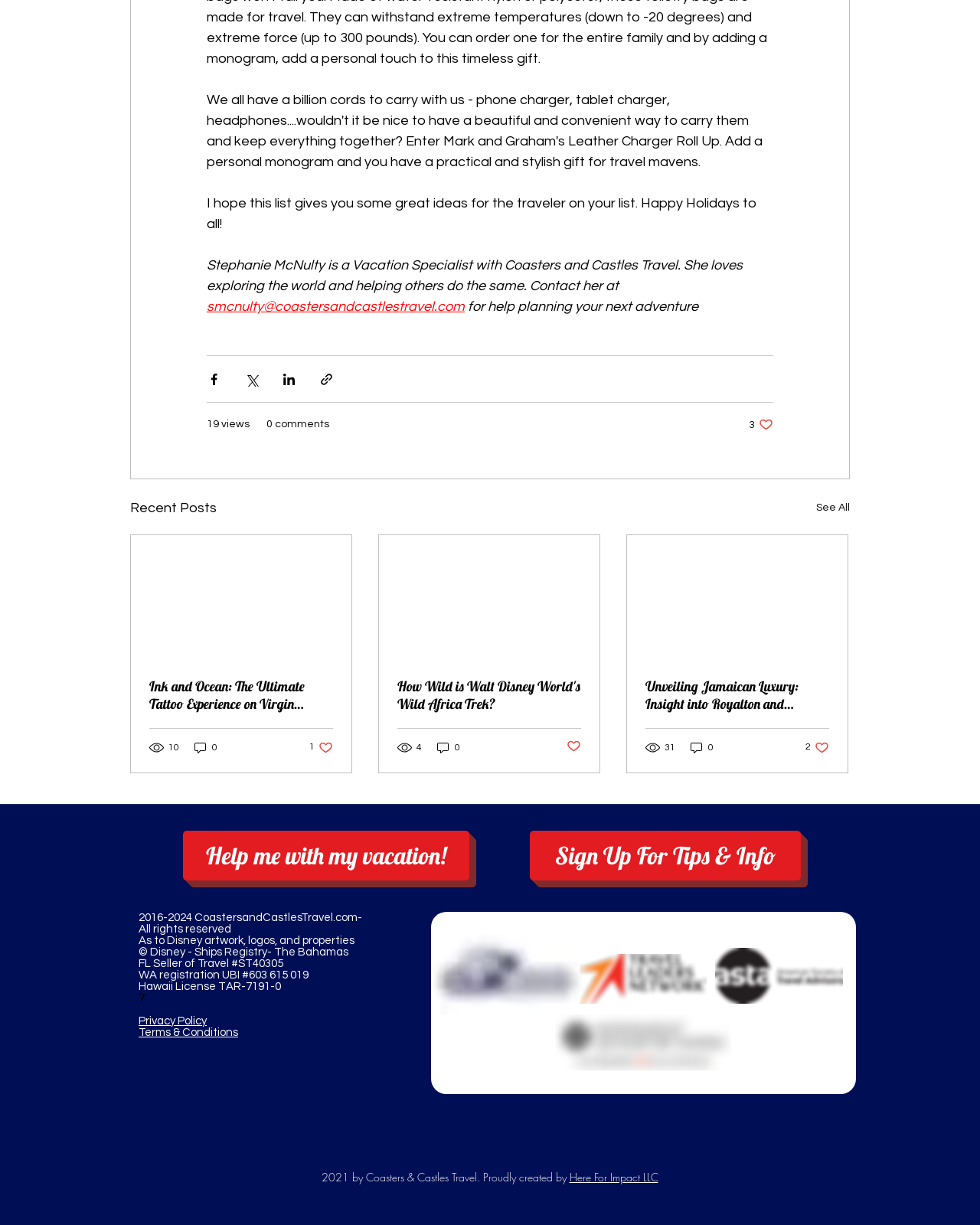Locate the bounding box coordinates of the clickable area needed to fulfill the instruction: "Get help with my vacation".

[0.187, 0.678, 0.479, 0.719]